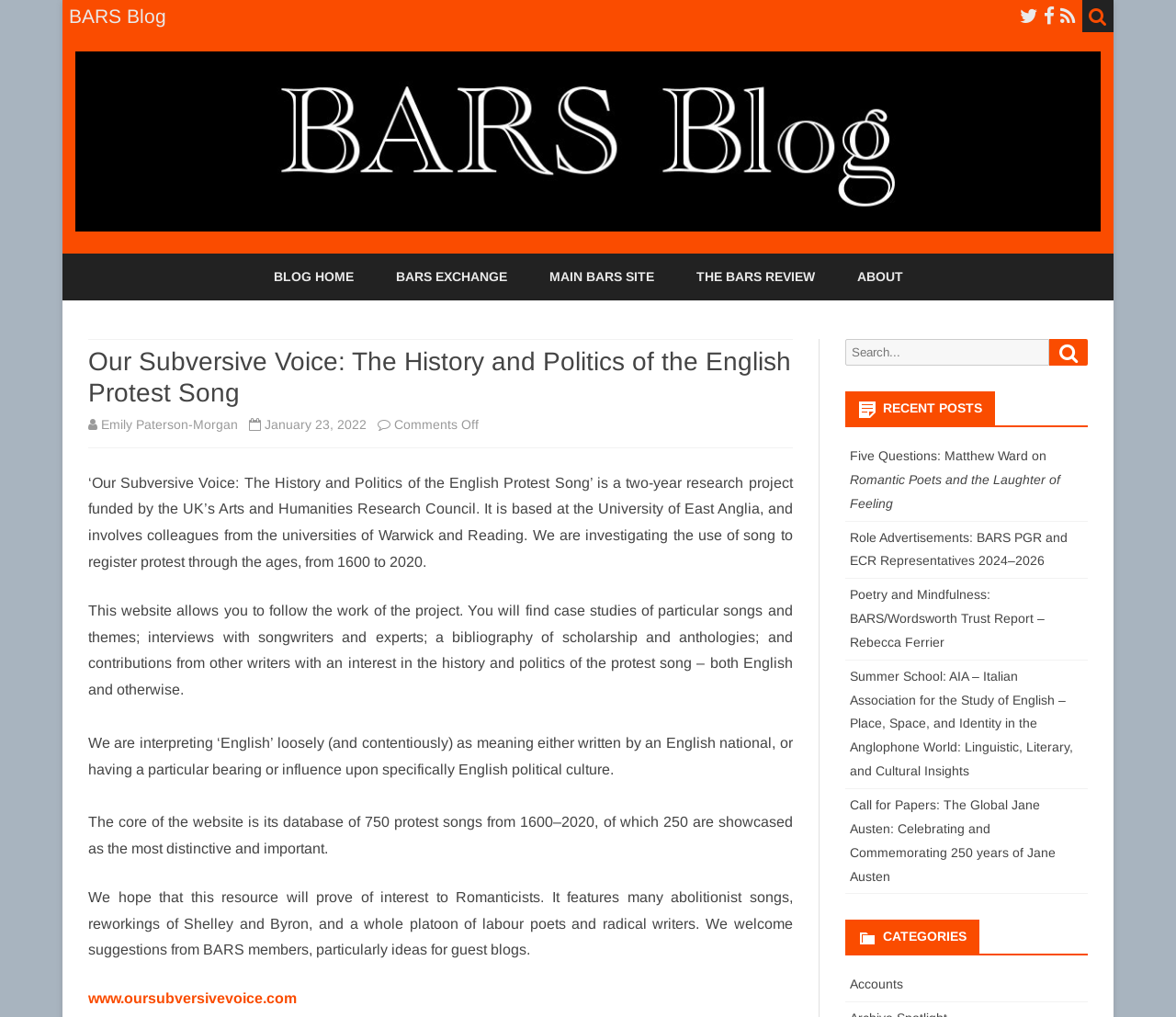Locate the bounding box coordinates of the element that needs to be clicked to carry out the instruction: "Visit the 'BARS EXCHANGE' page". The coordinates should be given as four float numbers ranging from 0 to 1, i.e., [left, top, right, bottom].

[0.336, 0.249, 0.431, 0.296]